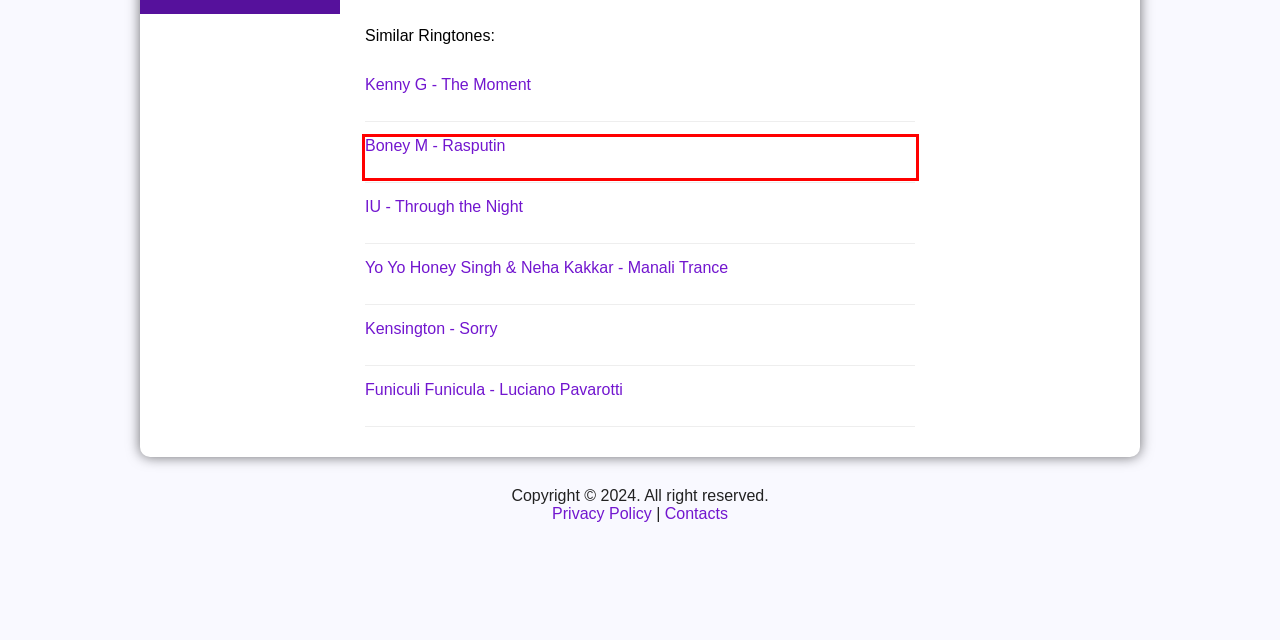You are given a screenshot of a webpage with a red rectangle bounding box around a UI element. Select the webpage description that best matches the new webpage after clicking the element in the bounding box. Here are the candidates:
A. Yo Yo Honey Singh & Neha Kakkar - Manali Trance Ringtone Download Free
B. IU - Through the Night Ringtone Download Free
C. Boney M - Rasputin Ringtone Download Free
D. Other Ringtones
E. Kensington - Sorry Ringtone Download Free
F. Download popular ringtones
G. Kenny G - The Moment Ringtone Download Free
H. Funiculi Funicula - Luciano Pavarotti Ringtone Download Free

C